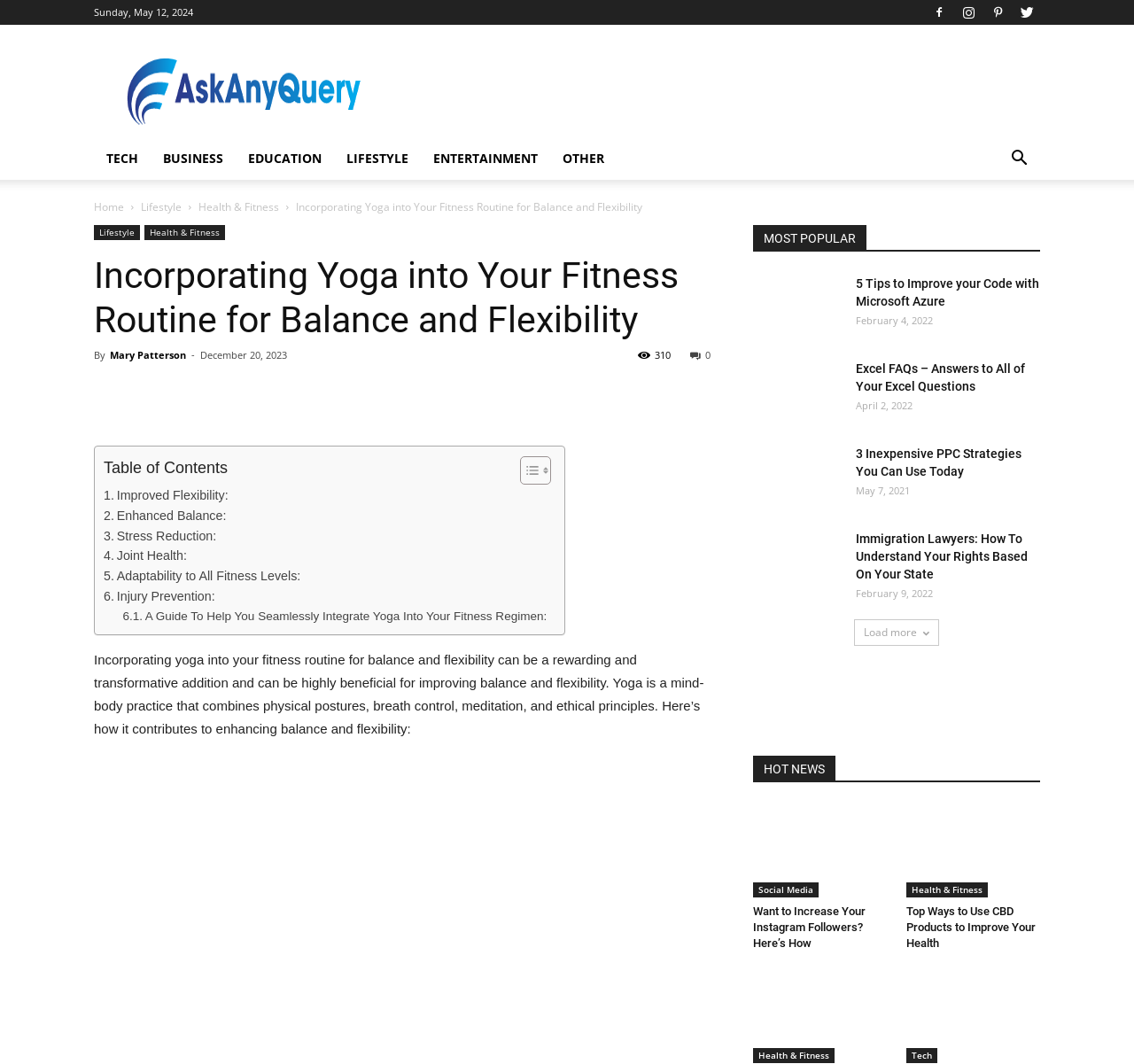How many social media links are there in the article?
Please give a detailed and elaborate answer to the question.

I counted the number of social media links in the article by looking at the links with the icons '', '', '', '', ''. There are 6 social media links in total.